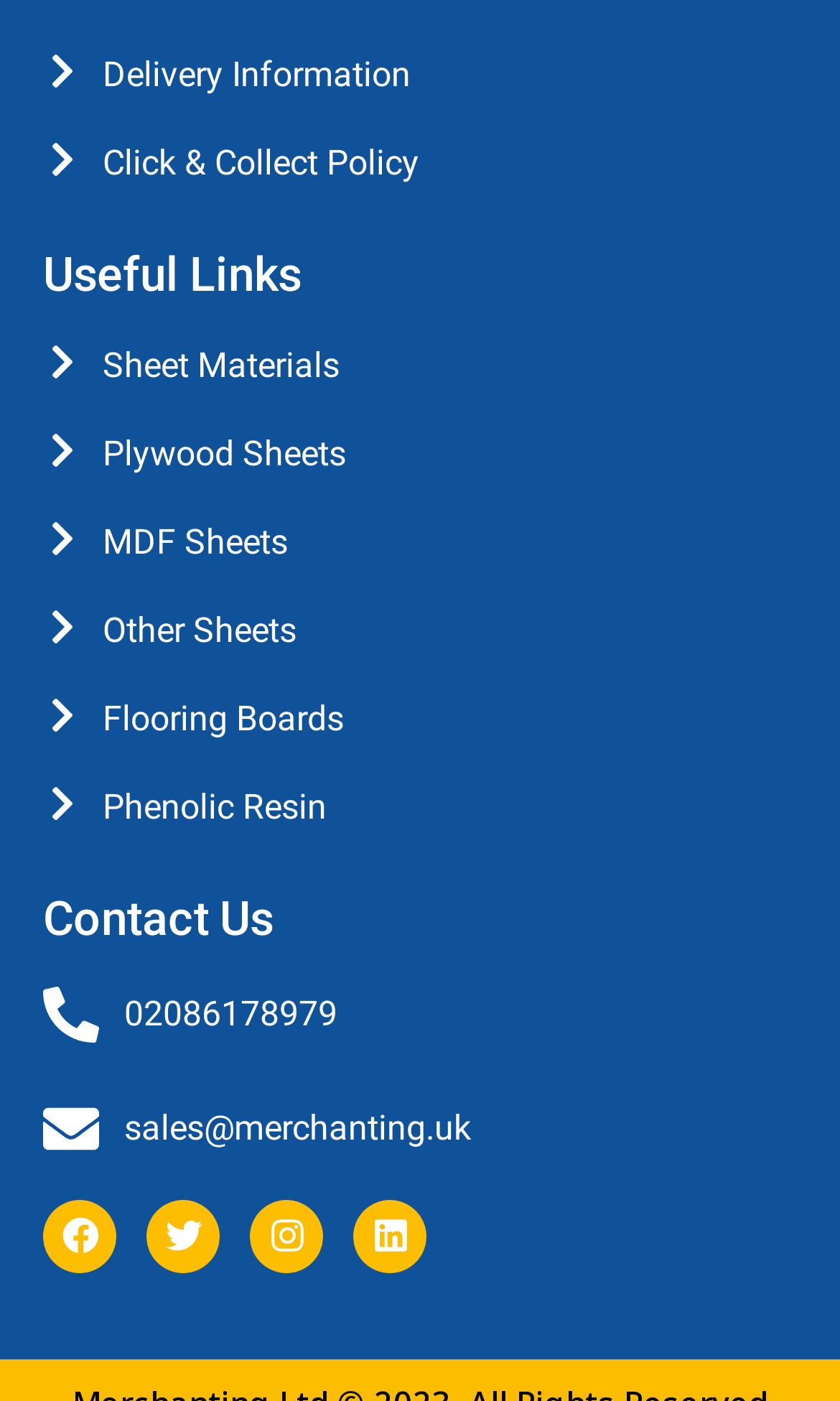Locate the bounding box coordinates of the element's region that should be clicked to carry out the following instruction: "Contact us by phone". The coordinates need to be four float numbers between 0 and 1, i.e., [left, top, right, bottom].

[0.051, 0.704, 0.949, 0.744]